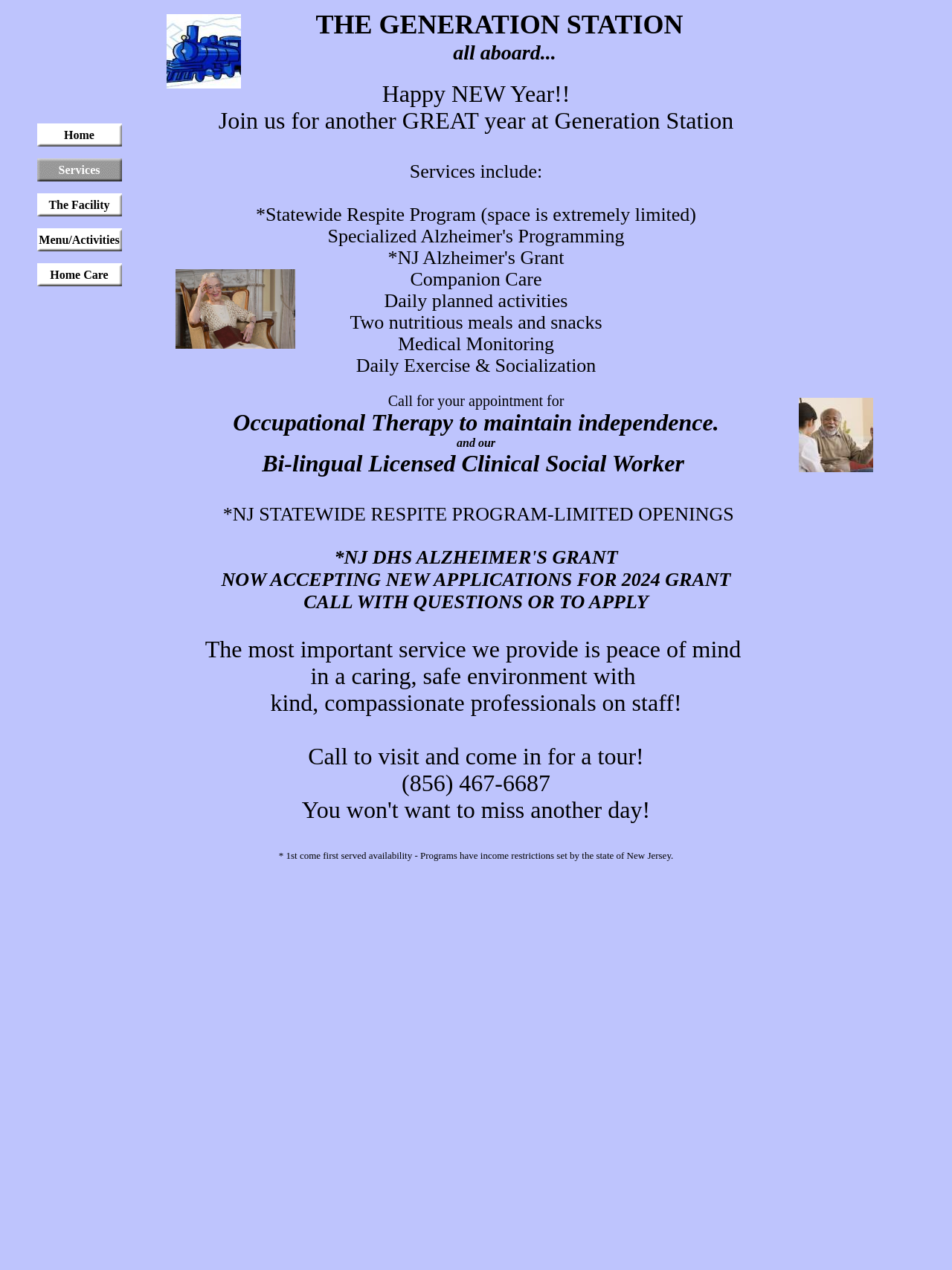How many links are there in the menu?
Using the details from the image, give an elaborate explanation to answer the question.

There are 5 links in the menu, which are 'Home', 'Services', 'The Facility', 'Menu/Activities', and 'Home Care'. These links can be found on the left side of the webpage.